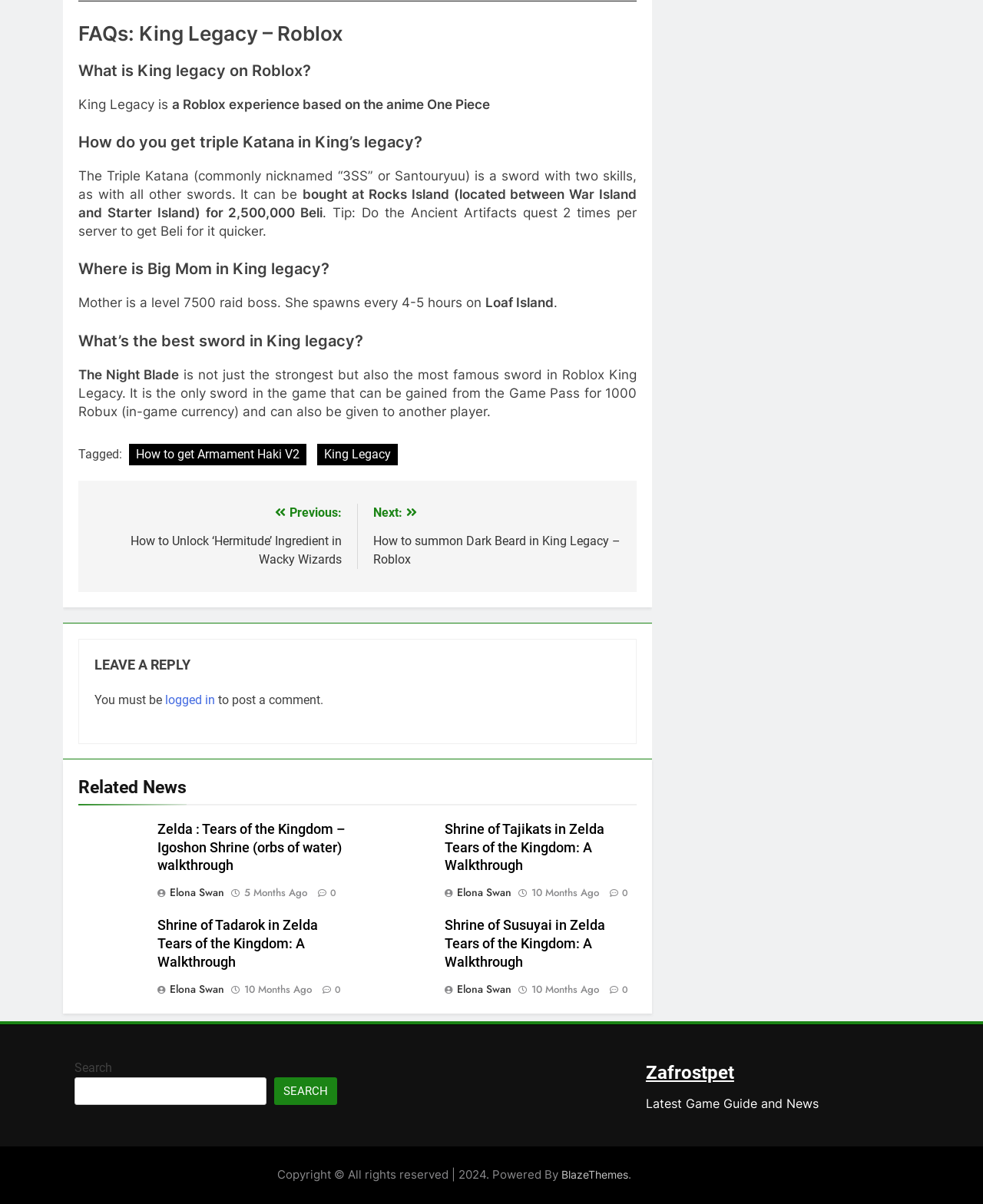Answer in one word or a short phrase: 
What is the name of the author of the Zelda guides?

Elona Swan